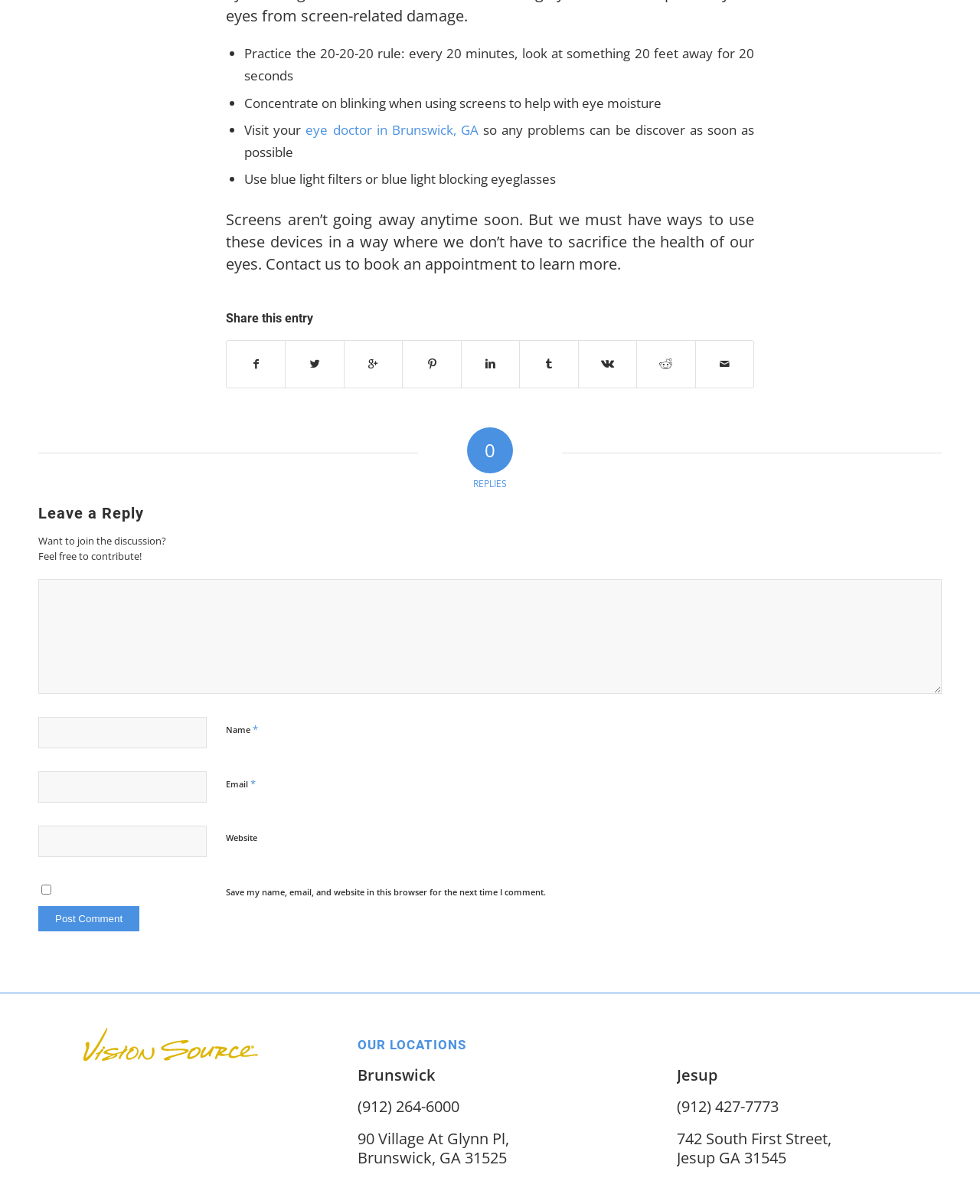What are the two locations mentioned on the webpage?
Please utilize the information in the image to give a detailed response to the question.

The webpage lists two locations, Brunswick and Jesup, along with their corresponding addresses and phone numbers, indicating that these are likely locations of eye care services or offices.